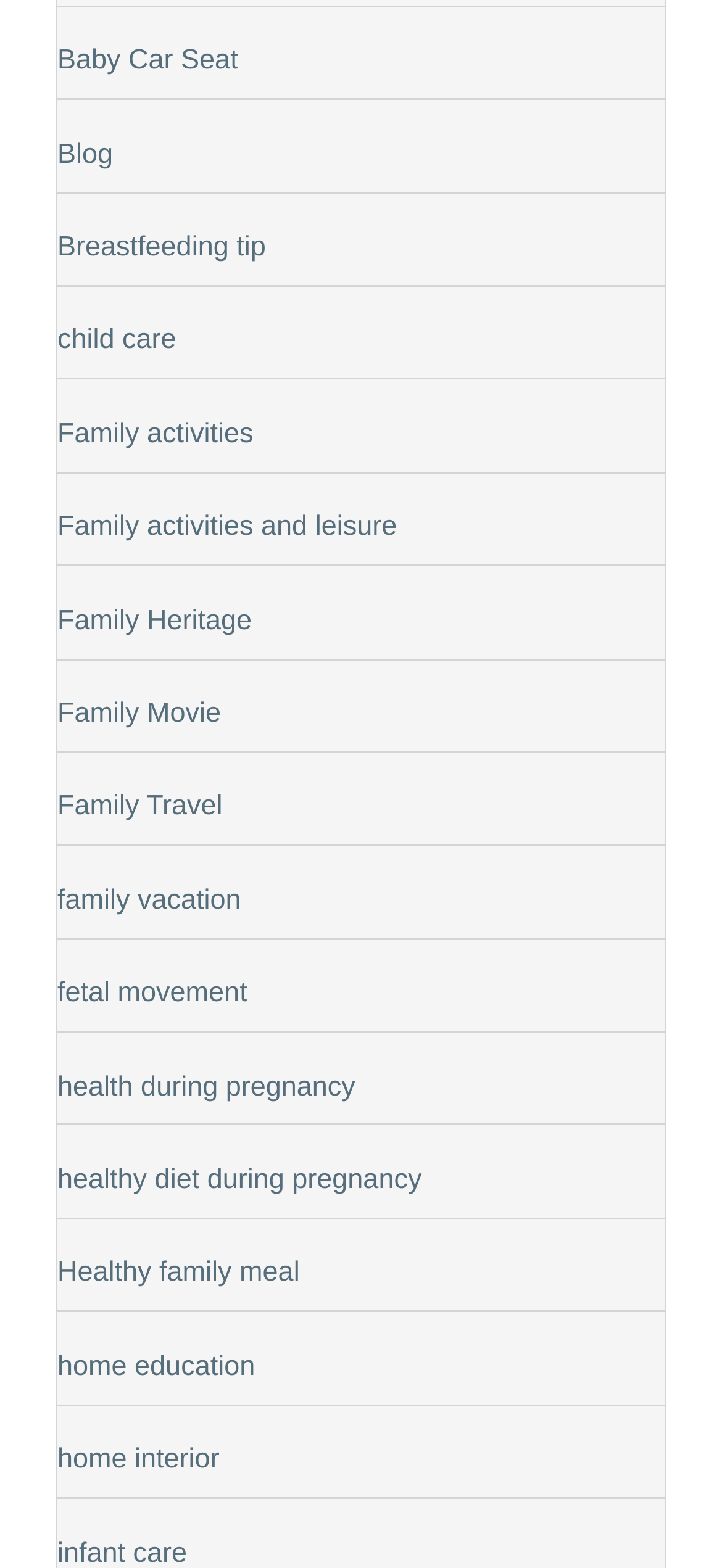Show the bounding box coordinates of the region that should be clicked to follow the instruction: "Read Breastfeeding tips."

[0.079, 0.148, 0.368, 0.168]